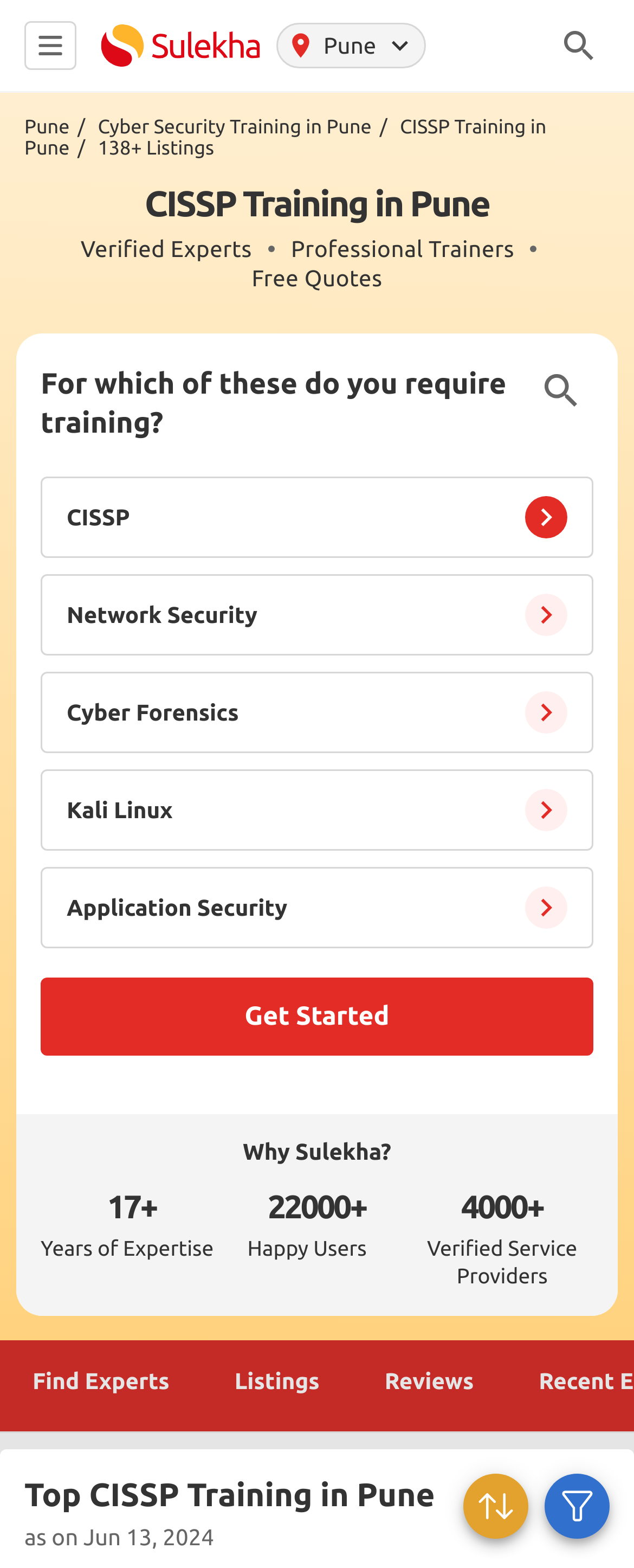Create an elaborate caption for the webpage.

This webpage is about CISSP training and certification in Pune. At the top, there is a logo image on the left, followed by a link to "Sulekha" with an SVG icon. On the right side, there are three more images. Below these elements, there is a heading "CISSP Training in Pune" and a text "Pune" with an image on its right side. 

There are three links on the left side, namely "Pune/", "Cyber Security Training in Pune/", and "CISSP Training in Pune/". Next to these links, there is a text "138+ Listings". 

The main content of the webpage is divided into two sections. On the left side, there is a heading "For which of these do you require training?" followed by a list of radio buttons with options like "CISSP", "Network Security", "Cyber Forensics", and more. Below these radio buttons, there is a "Get Started" button. 

On the right side, there are three headings: "Verified Experts", "Professional Trainers", and "Free Quotes". Below these headings, there is a section with a heading "Why Sulekha?" and some statistics, including "17+ Years of Expertise", "22000+ Happy Users", and "4000+ Verified Service Providers". 

At the bottom of the webpage, there are three links: "Find Experts", "Listings", and "Reviews". Below these links, there is a heading "Top CISSP Training in Pune as on Jun 13, 2024" followed by a "Sort by" dropdown and a "Filter" image.